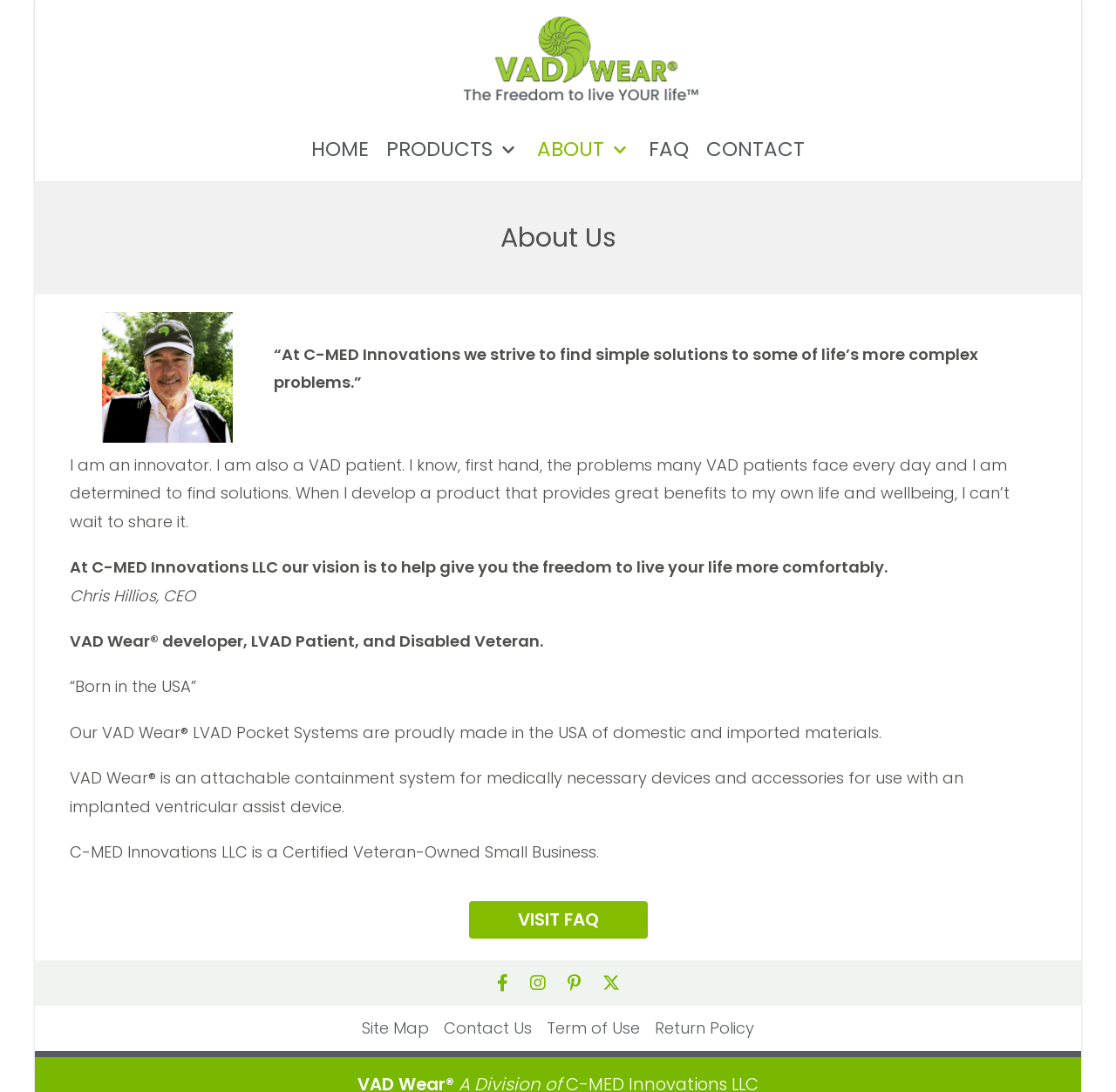What is the name of the company? Based on the image, give a response in one word or a short phrase.

C-MED Innovations LLC